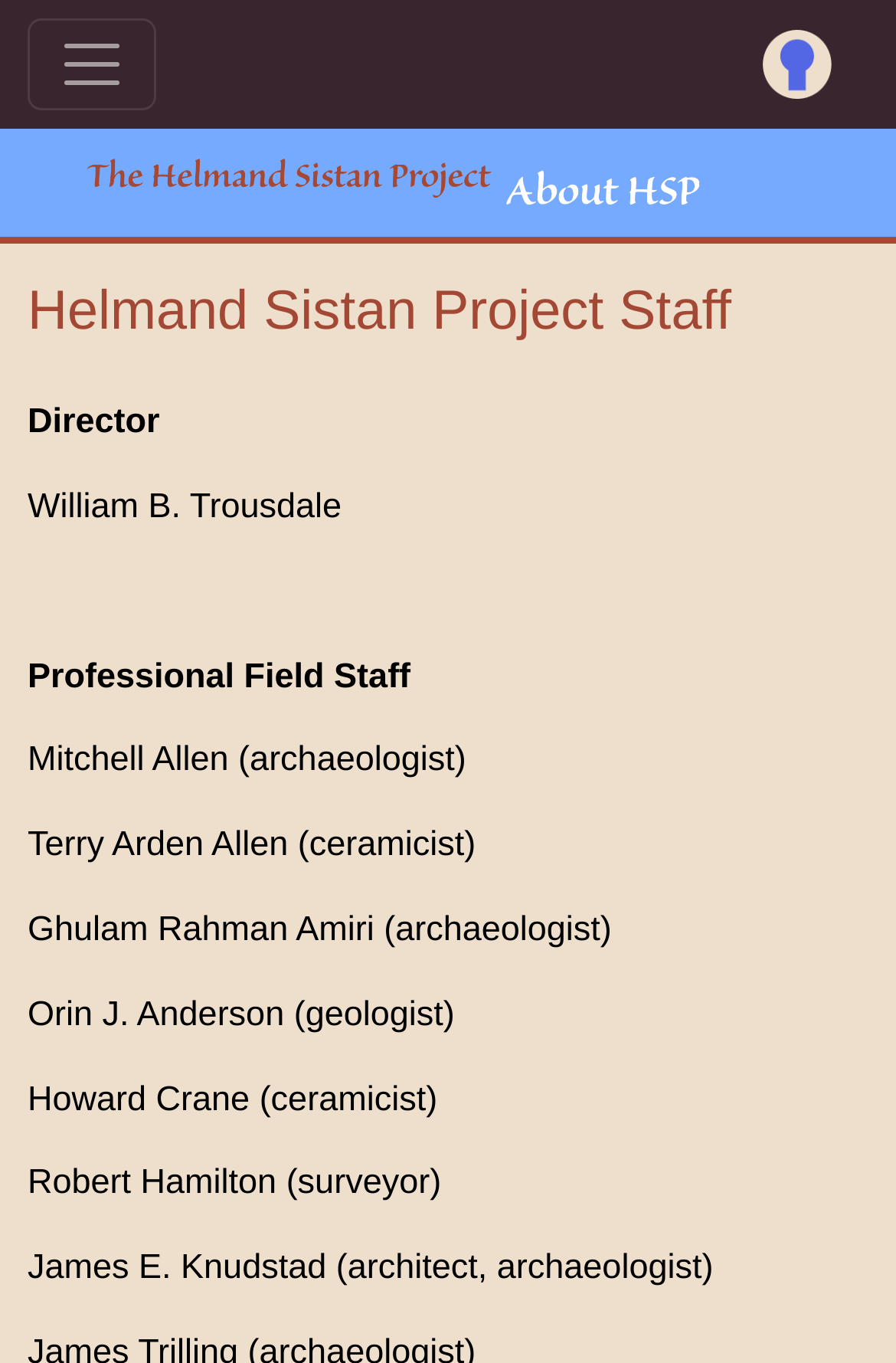Provide a brief response to the question below using a single word or phrase: 
How many geologists are listed on the webpage?

1